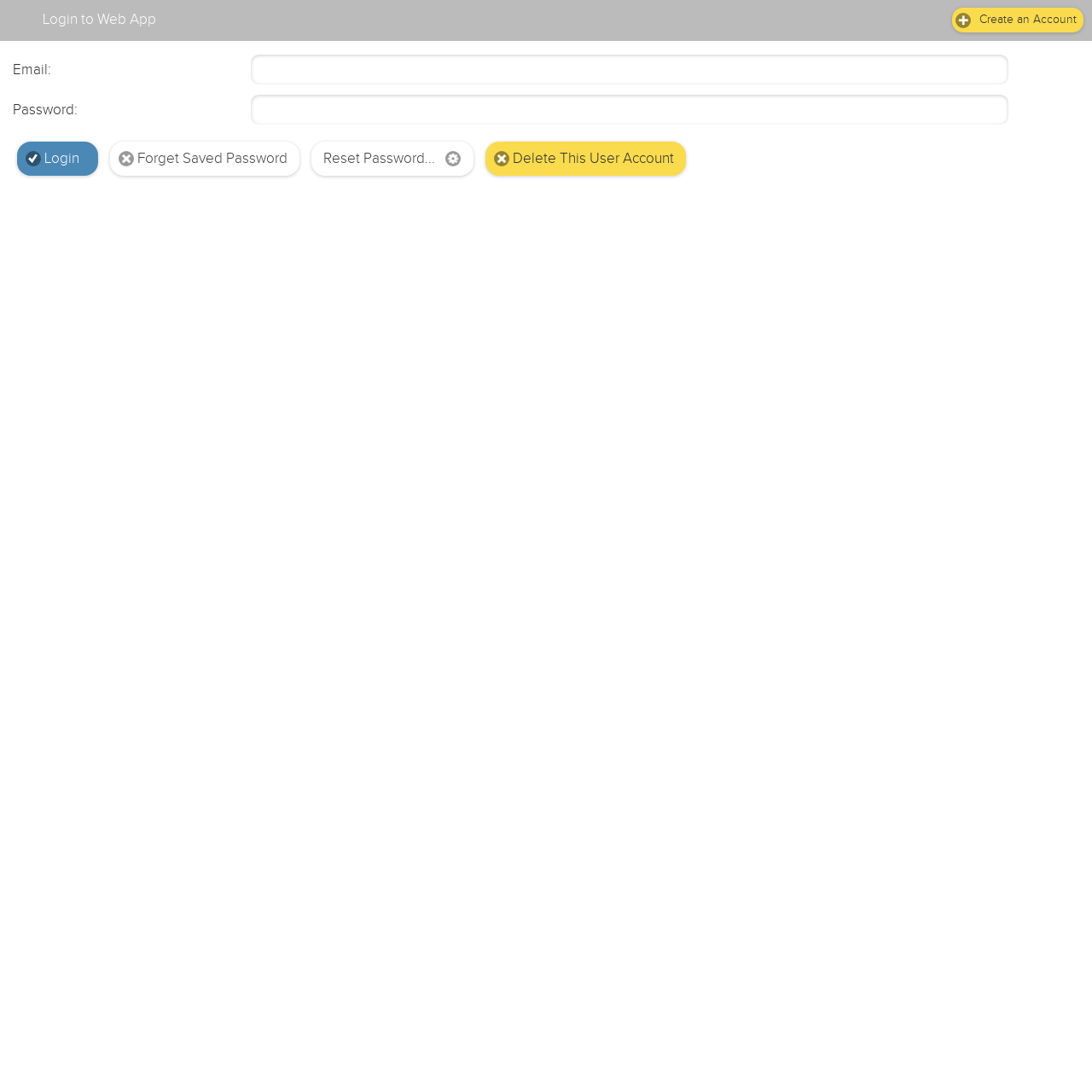Using floating point numbers between 0 and 1, provide the bounding box coordinates in the format (top-left x, top-left y, bottom-right x, bottom-right y). Locate the UI element described here: Reset Password...

[0.285, 0.129, 0.434, 0.161]